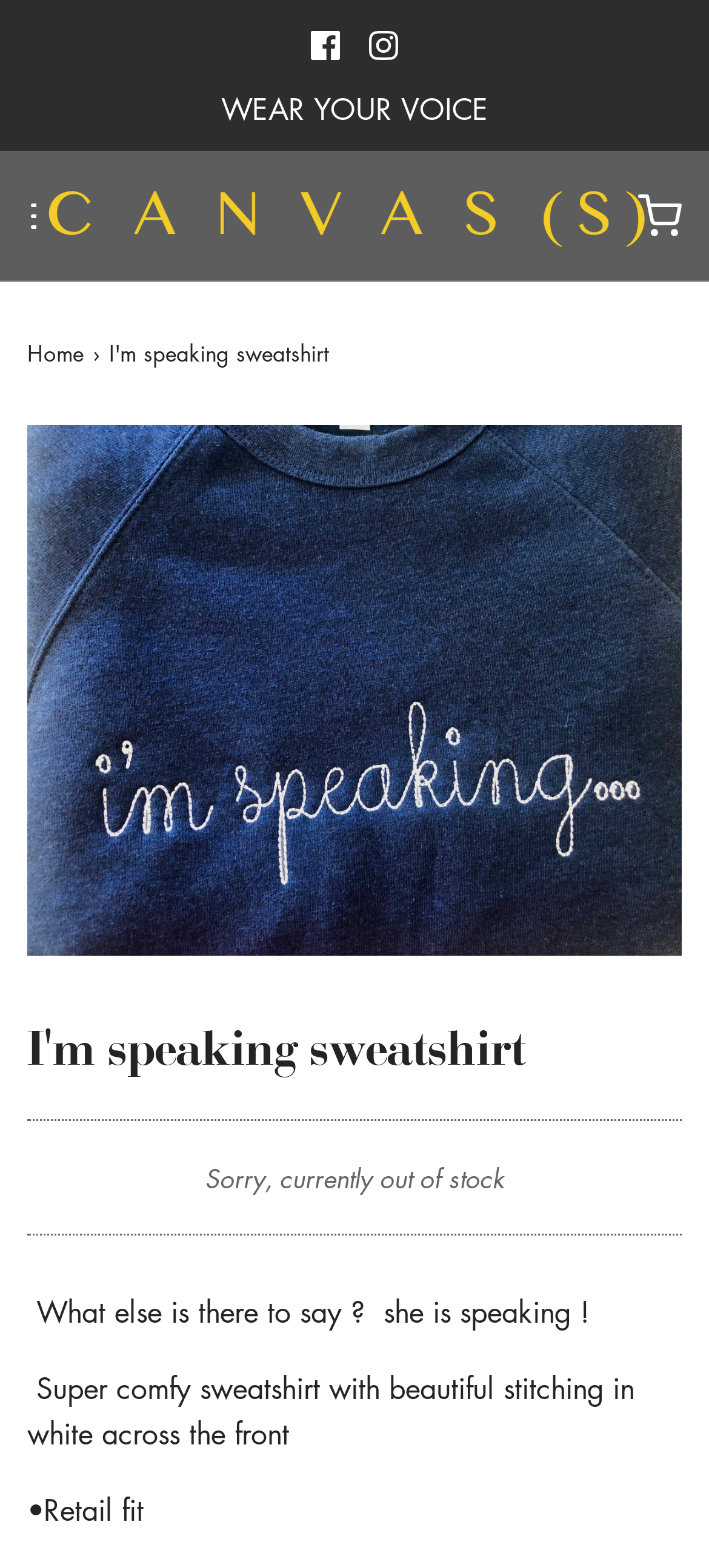What is the product name?
Please answer the question with a detailed response using the information from the screenshot.

The product name can be found in the heading element with the text 'I'm speaking sweatshirt' which is located at the top of the page, indicating that this is the main product being displayed.